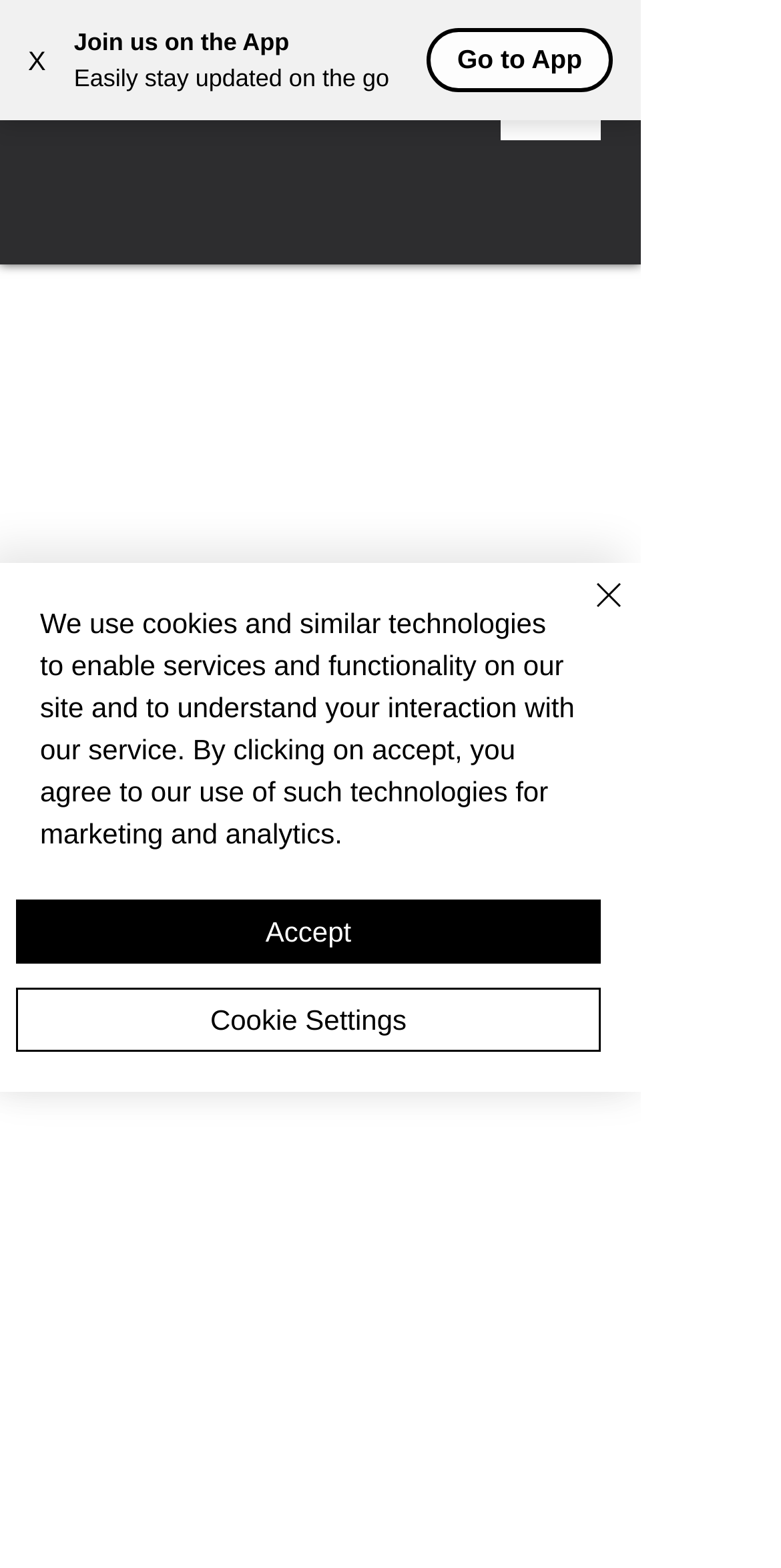How many social media links are available?
Please look at the screenshot and answer in one word or a short phrase.

5